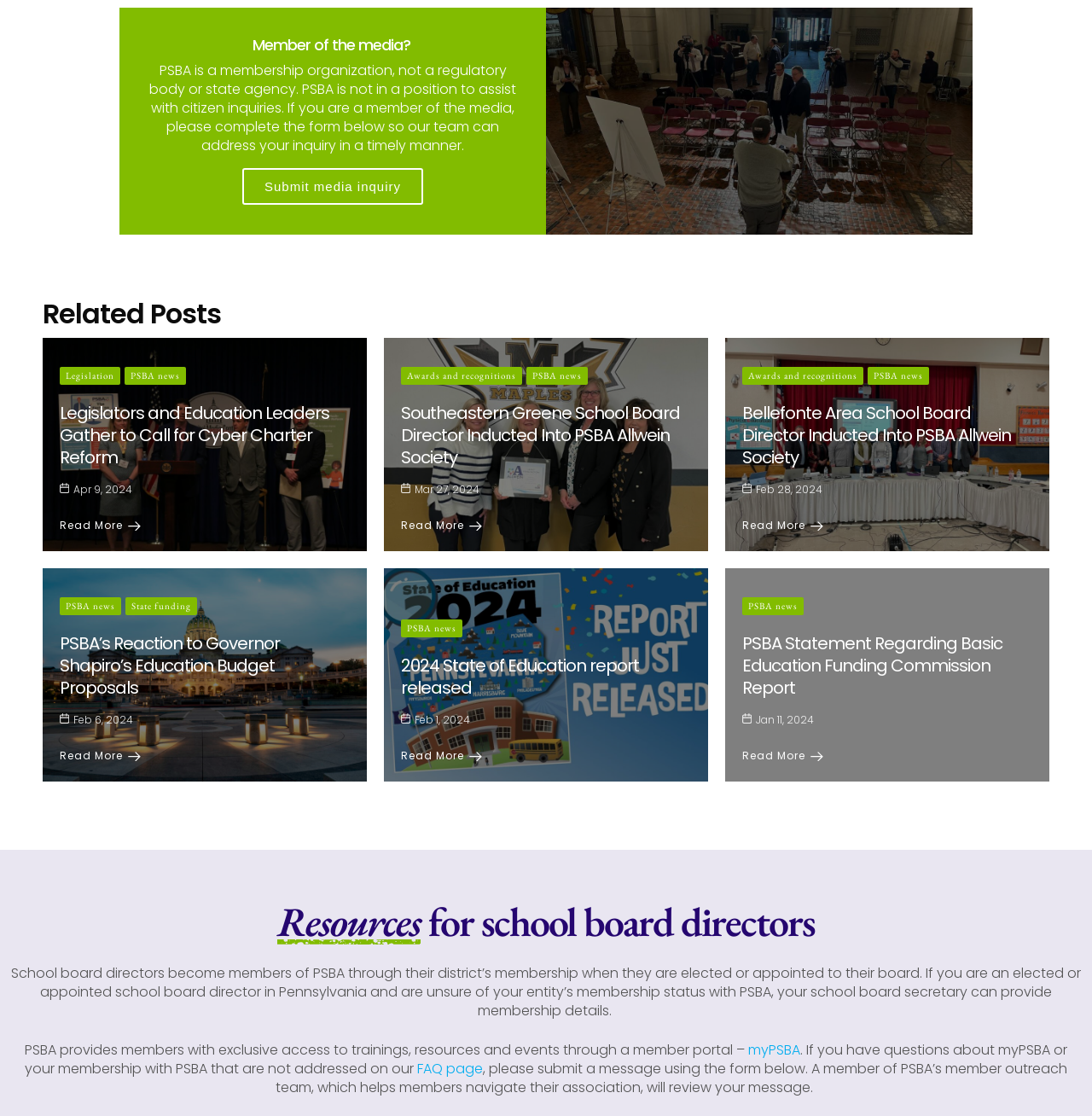Respond to the following question using a concise word or phrase: 
How many links are there in the 'Related Posts' section?

6